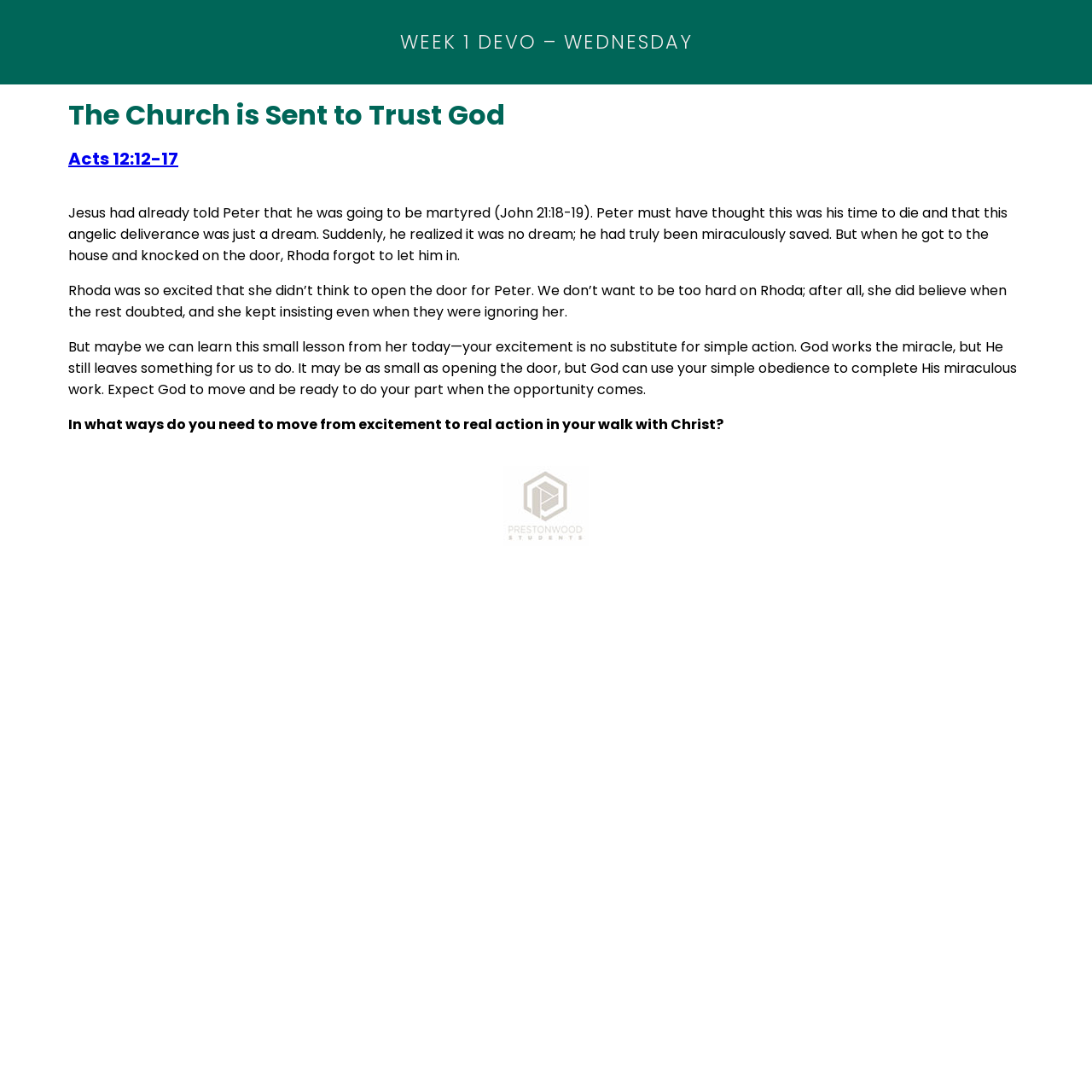What is the current week and day of the devotion?
Examine the image and provide an in-depth answer to the question.

I determined the current week and day of the devotion by looking at the StaticText element with the text 'WEEK 1 DEVO – WEDNESDAY' which is located at the coordinates [0.366, 0.026, 0.634, 0.051].